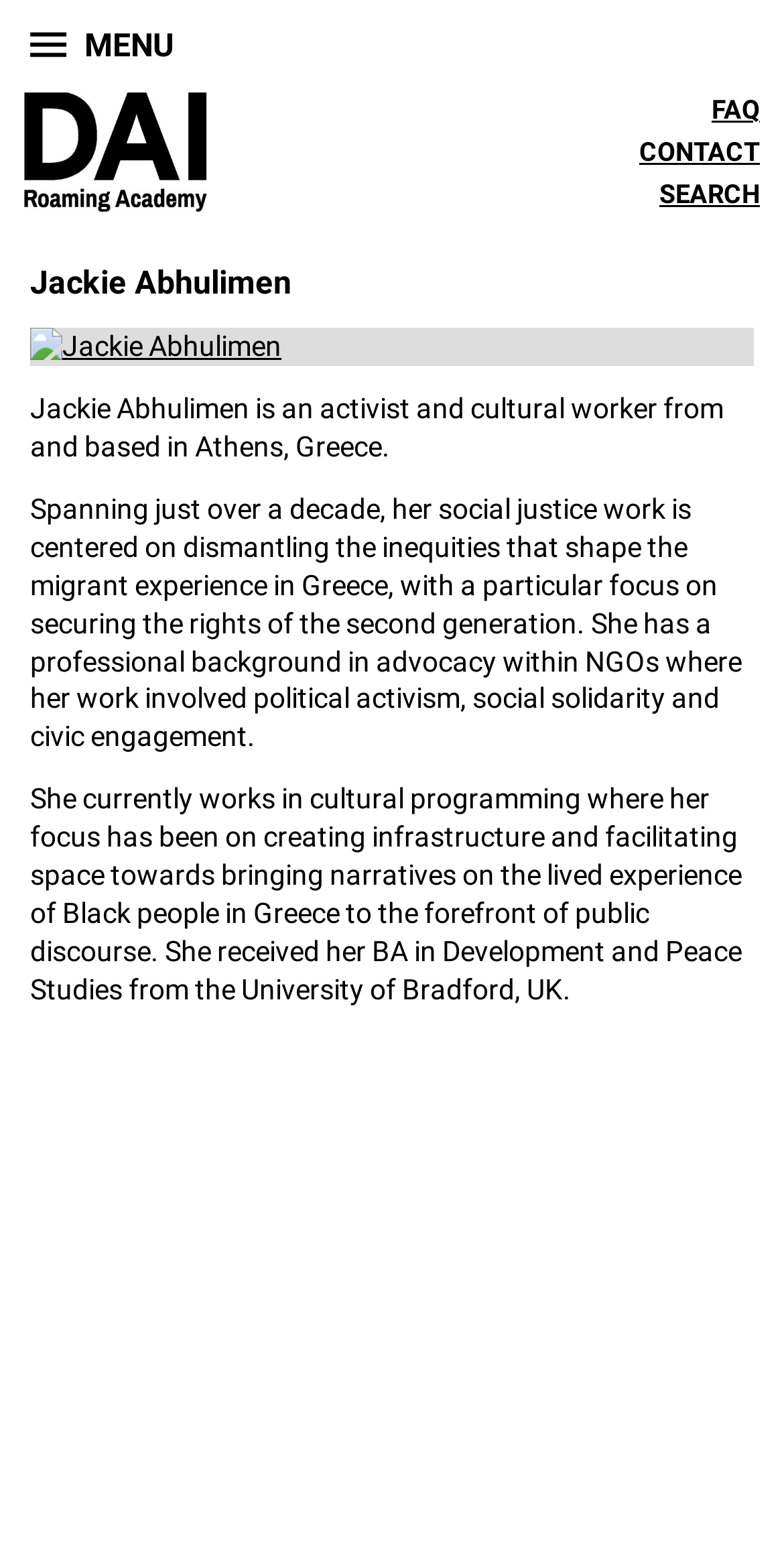Based on the element description Menu, identify the bounding box coordinates for the UI element. The coordinates should be in the format (top-left x, top-left y, bottom-right x, bottom-right y) and within the 0 to 1 range.

[0.031, 0.016, 0.223, 0.043]